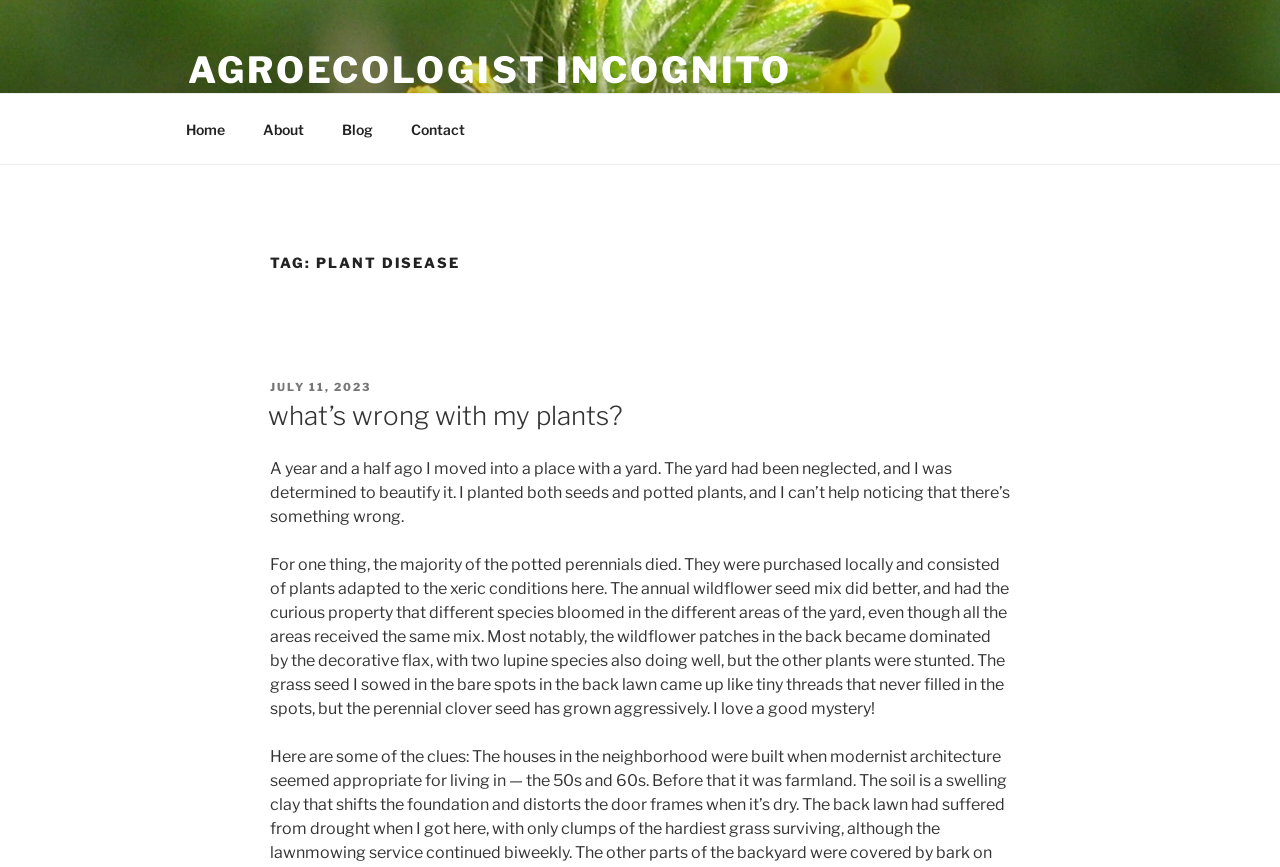Examine the image carefully and respond to the question with a detailed answer: 
What is the topic of the blog post?

The topic of the blog post can be found in the heading 'TAG: PLANT DISEASE' and also in the content of the blog post, which talks about the author's experience with plant disease in their yard.